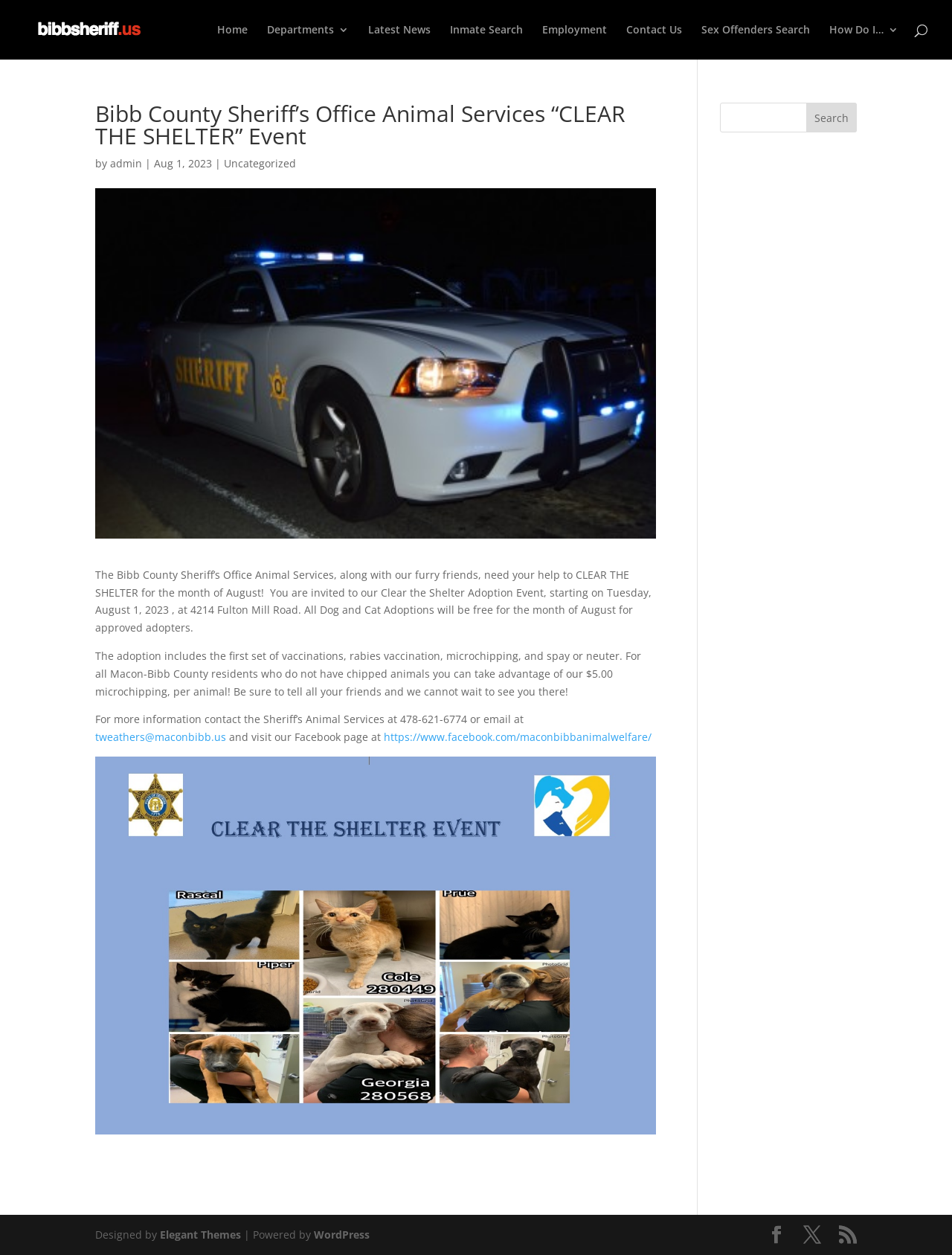Please find and generate the text of the main heading on the webpage.

Bibb County Sheriff’s Office Animal Services “CLEAR THE SHELTER” Event